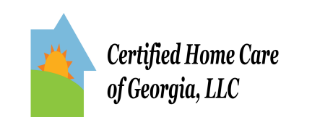In which regions does the company provide its services?
Provide an in-depth answer to the question, covering all aspects.

According to the caption, the company has been providing quality care services in the homes of clients across Metro Atlanta and Northern Georgia since 2008, indicating that these regions are the primary areas of operation.